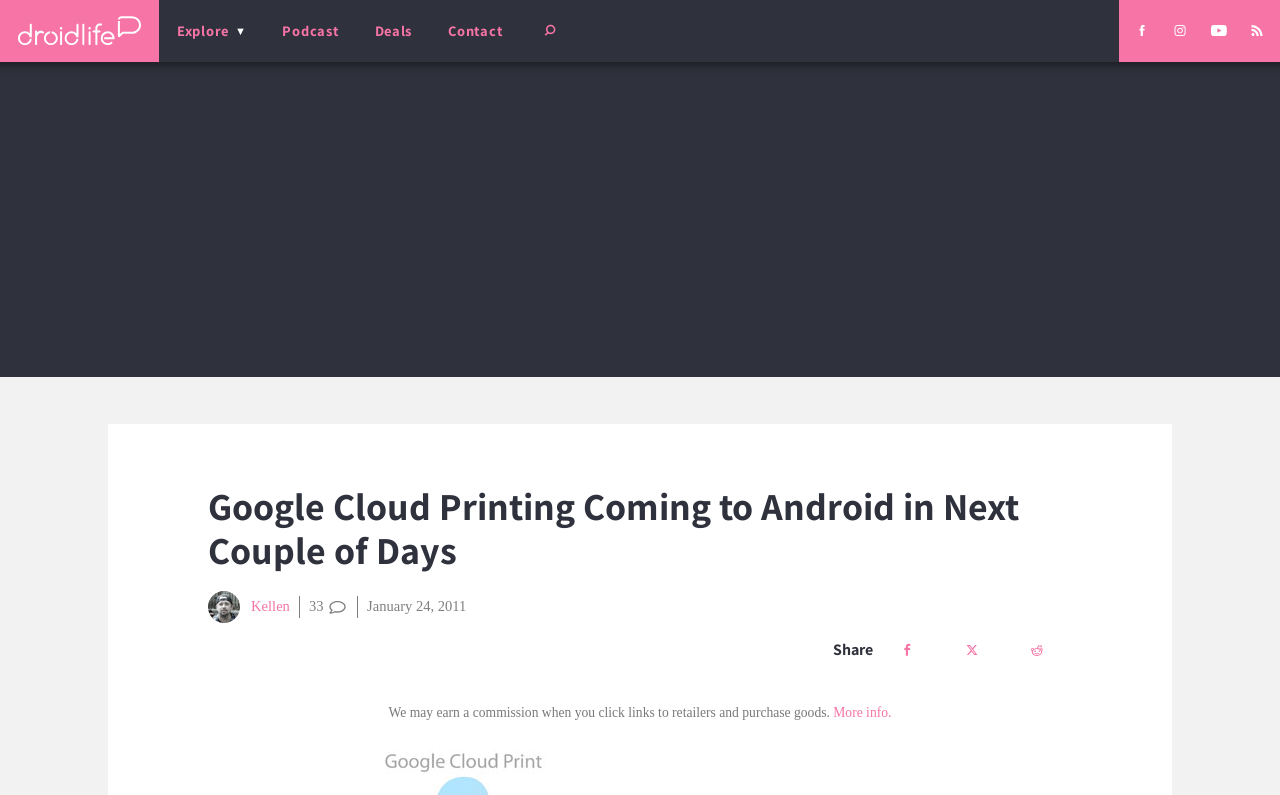Give an in-depth explanation of the webpage layout and content.

The webpage appears to be a blog post from Droid Life, with the title "Google Cloud Printing Coming to Android in Next Couple of Days". At the top left corner, there is a link to "Droid Life" accompanied by a small image. On the top right corner, there are links to Droid Life's social media profiles, including Facebook, Instagram, YouTube, and RSS, each with a corresponding image.

Below the social media links, there is a menu button labeled "menu" that controls the site's primary navigation. To the right of the menu button, there are links to "Podcast", "Deals", and "Contact". A search form is located to the right of the "Contact" link, accompanied by a small image.

The main content of the webpage is a blog post with a heading that matches the title. The author's name, "Kellen", is displayed below the heading, along with a small image. The post's publication date, "January 24, 2011", is shown below the author's name. There are 33 comments on the post, indicated by a small image and the number "33".

At the bottom of the post, there are links to share the content on various platforms, including Facebook, Twitter, and Google+. A disclaimer stating that the website may earn a commission from affiliate links is displayed at the very bottom of the page, along with a link to "More info."